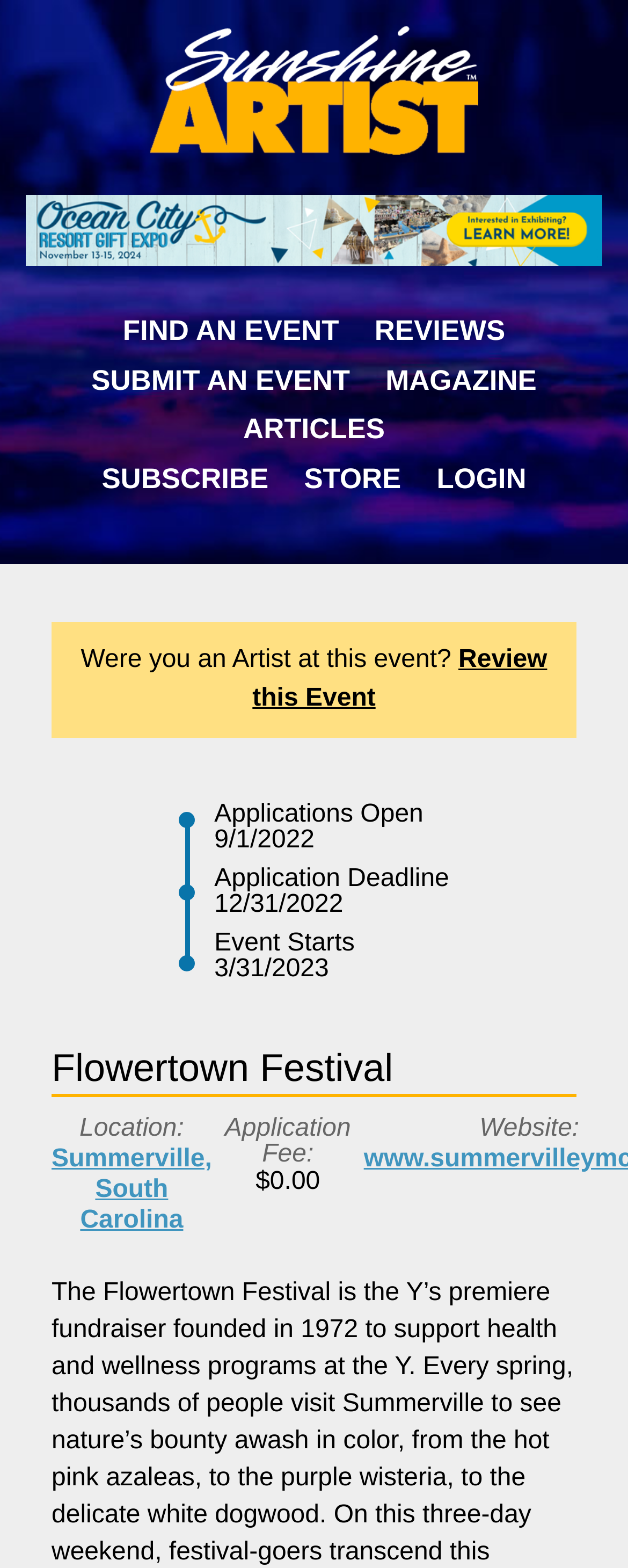Identify the bounding box coordinates for the element that needs to be clicked to fulfill this instruction: "Click on STORE". Provide the coordinates in the format of four float numbers between 0 and 1: [left, top, right, bottom].

[0.484, 0.295, 0.639, 0.32]